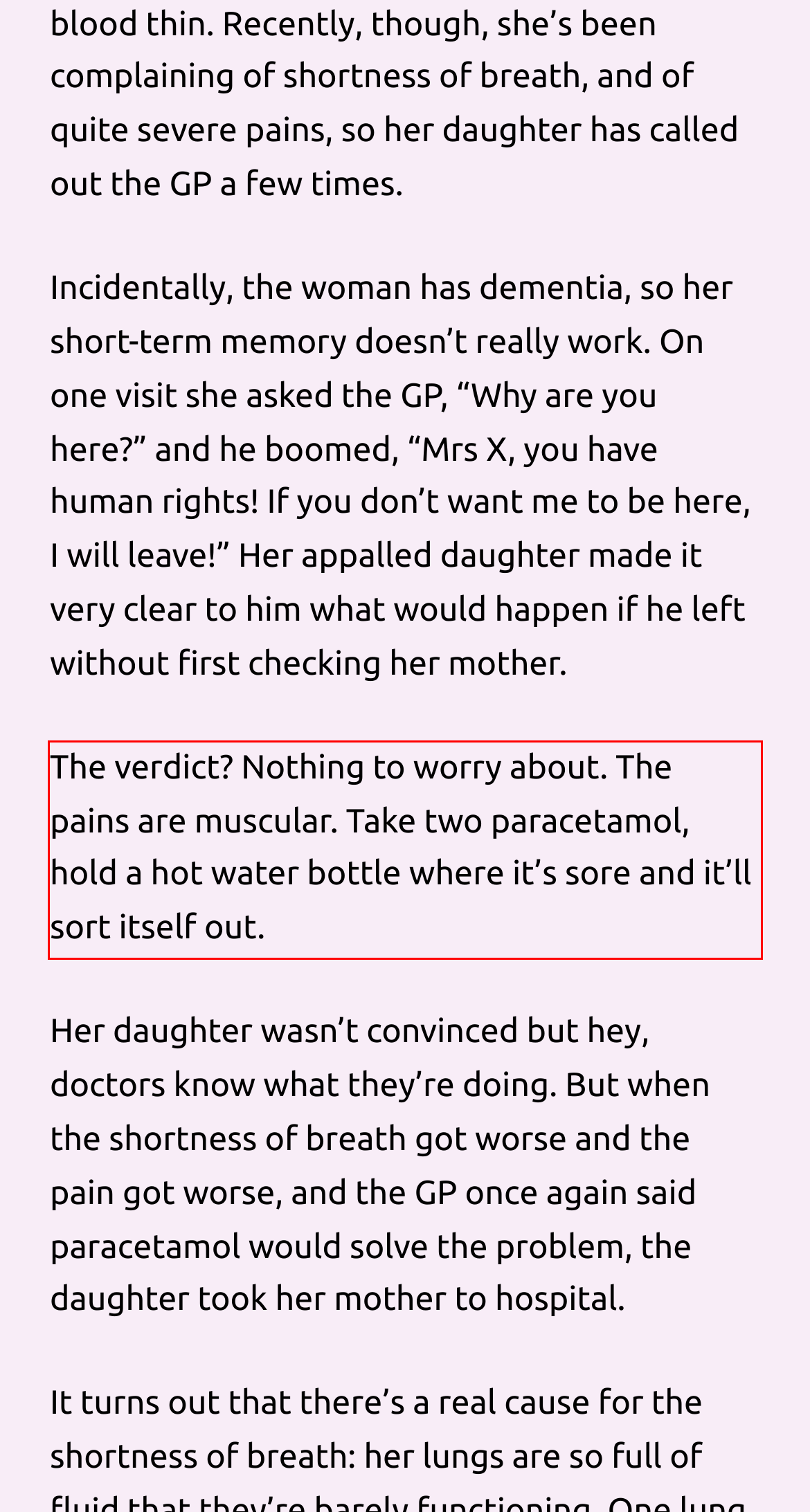From the screenshot of the webpage, locate the red bounding box and extract the text contained within that area.

The verdict? Nothing to worry about. The pains are muscular. Take two paracetamol, hold a hot water bottle where it’s sore and it’ll sort itself out.